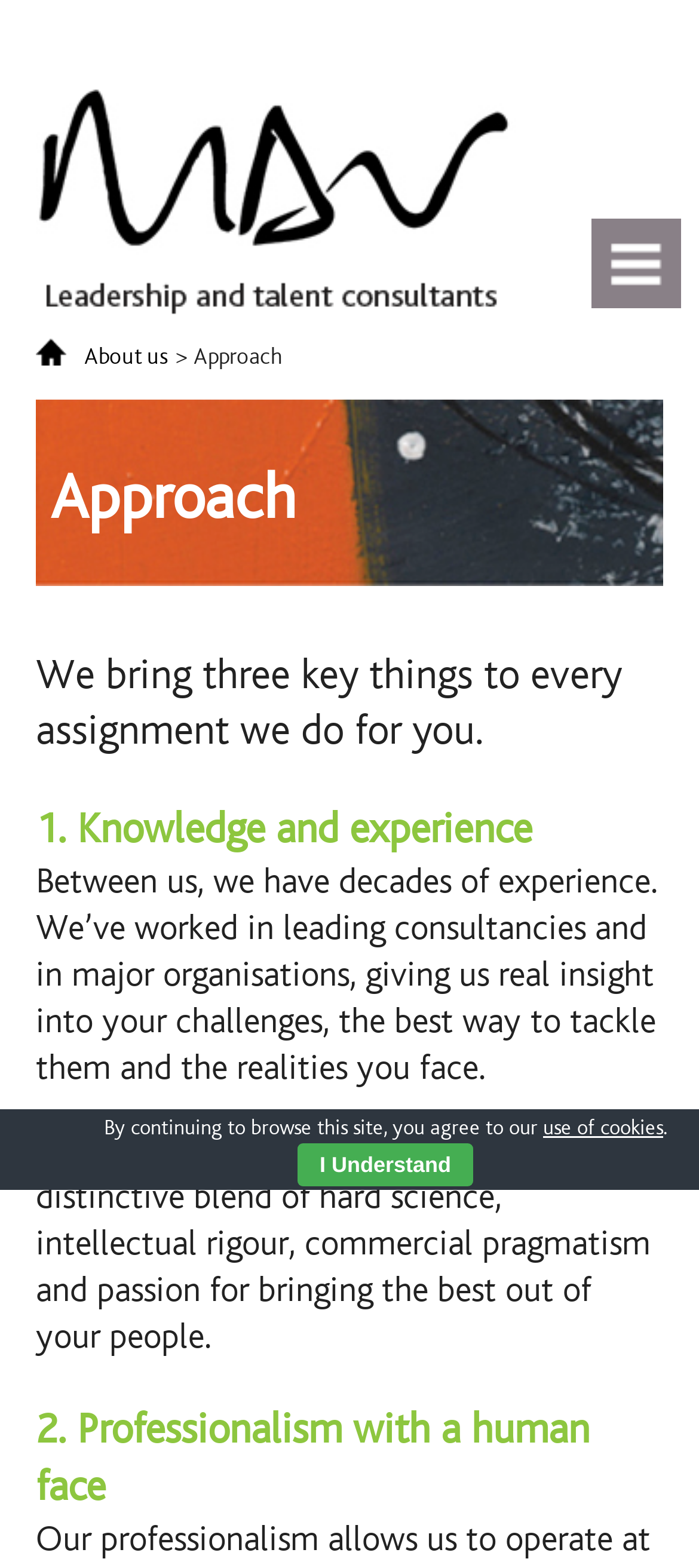Find the bounding box coordinates corresponding to the UI element with the description: "use of cookies". The coordinates should be formatted as [left, top, right, bottom], with values as floats between 0 and 1.

[0.777, 0.712, 0.949, 0.727]